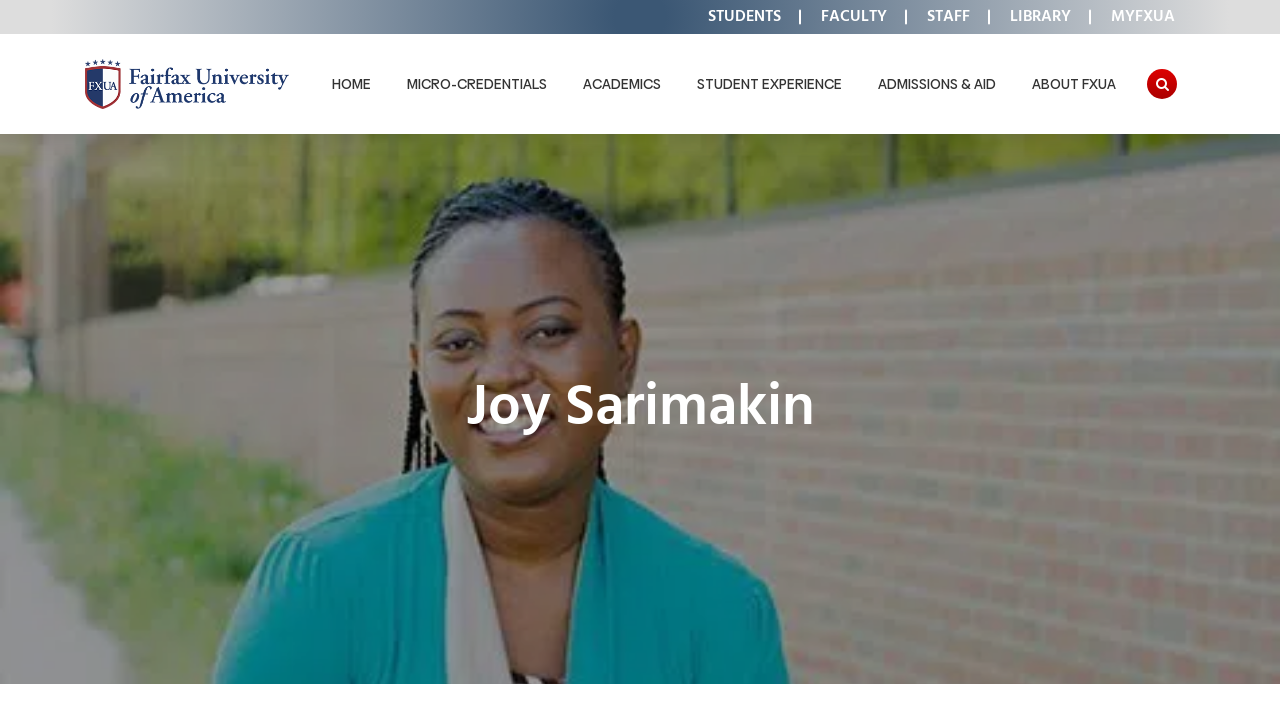Determine the bounding box coordinates of the region I should click to achieve the following instruction: "Click LIBRARY". Ensure the bounding box coordinates are four float numbers between 0 and 1, i.e., [left, top, right, bottom].

[0.789, 0.006, 0.837, 0.042]